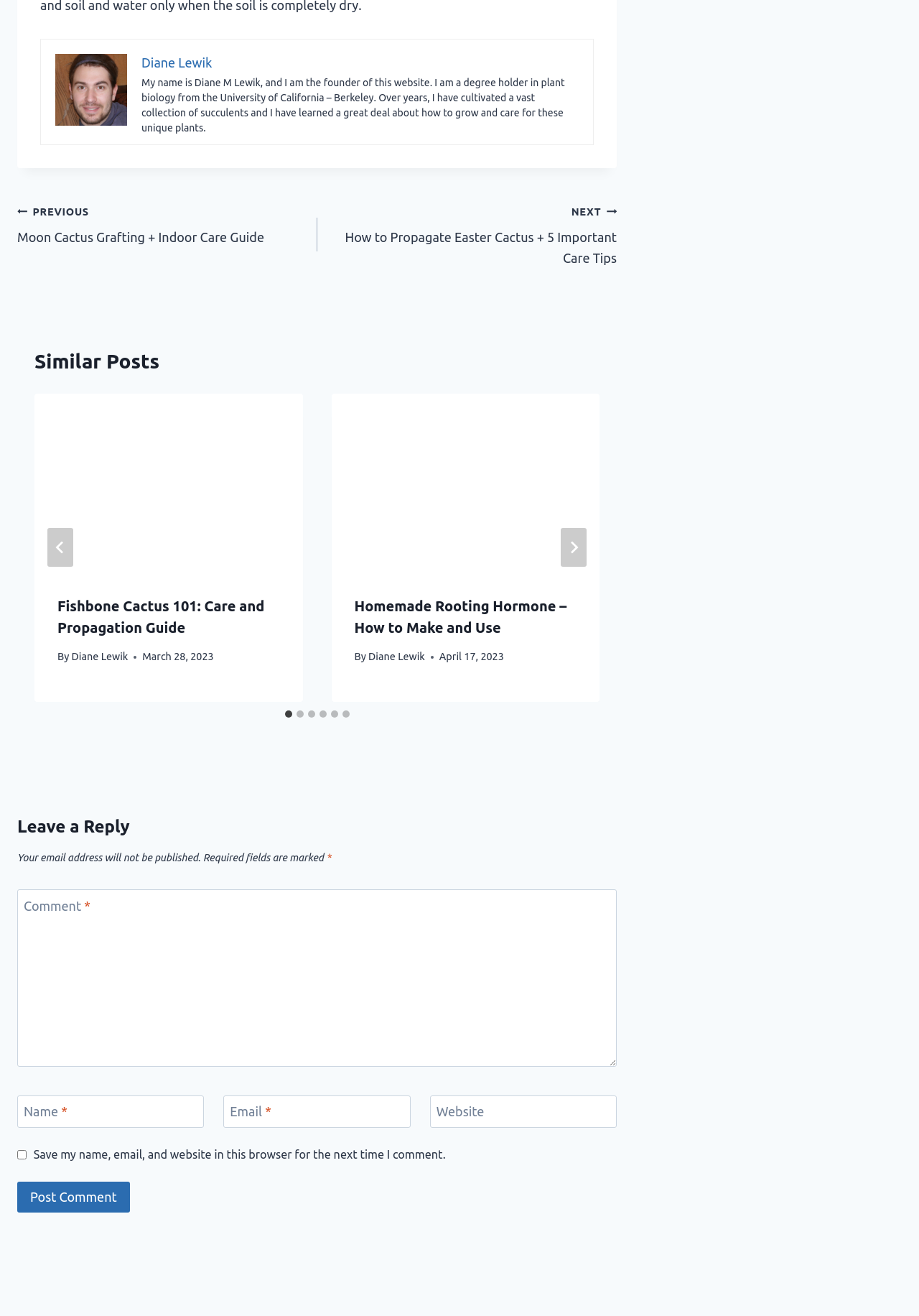What is the topic of the website?
Please ensure your answer to the question is detailed and covers all necessary aspects.

The website appears to be about succulents and their care, as evidenced by the introductory text mentioning the author's experience with succulents and the various article titles related to succulent care.